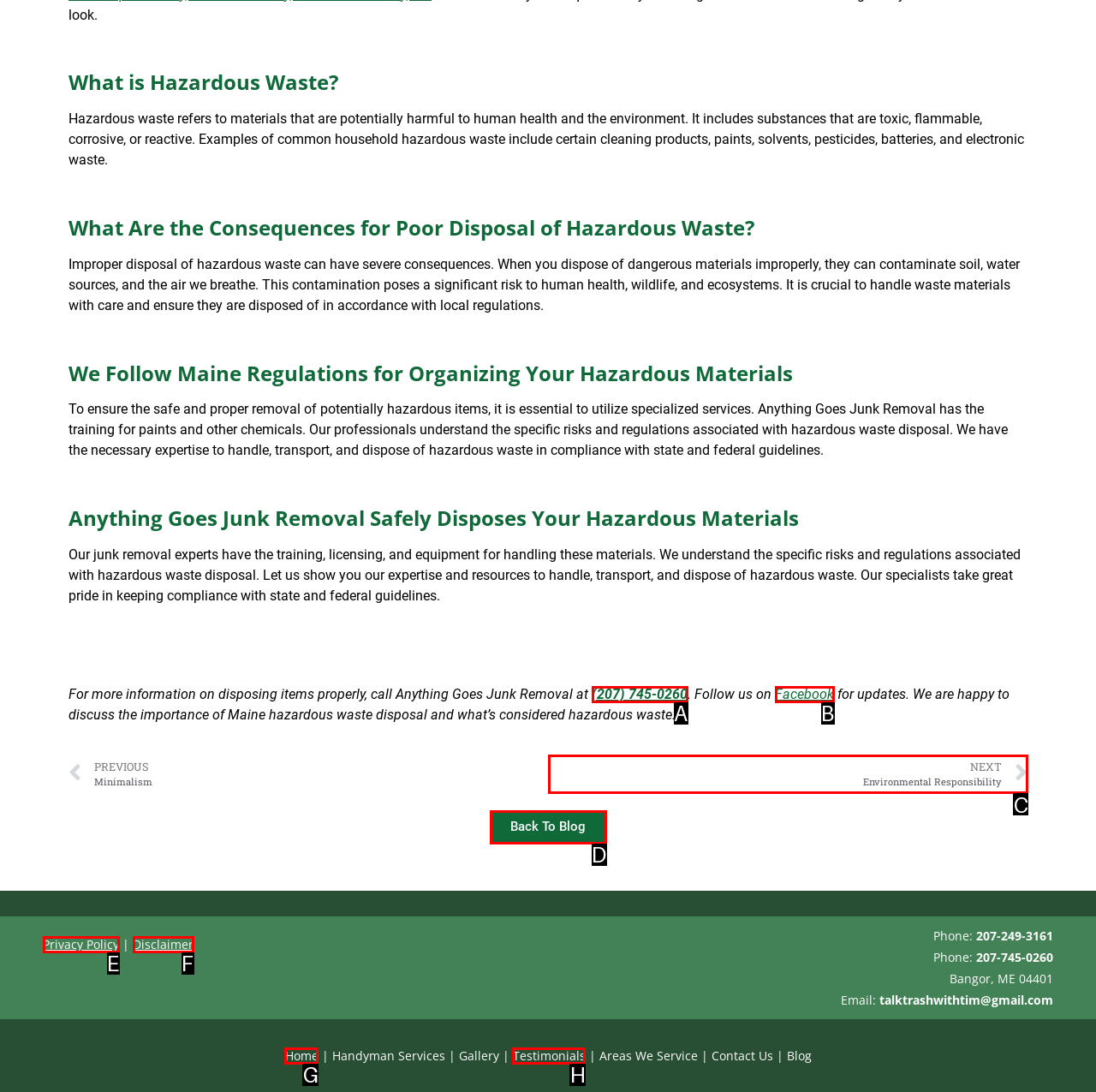Determine the HTML element to click for the instruction: Learn more about the author's rights.
Answer with the letter corresponding to the correct choice from the provided options.

None